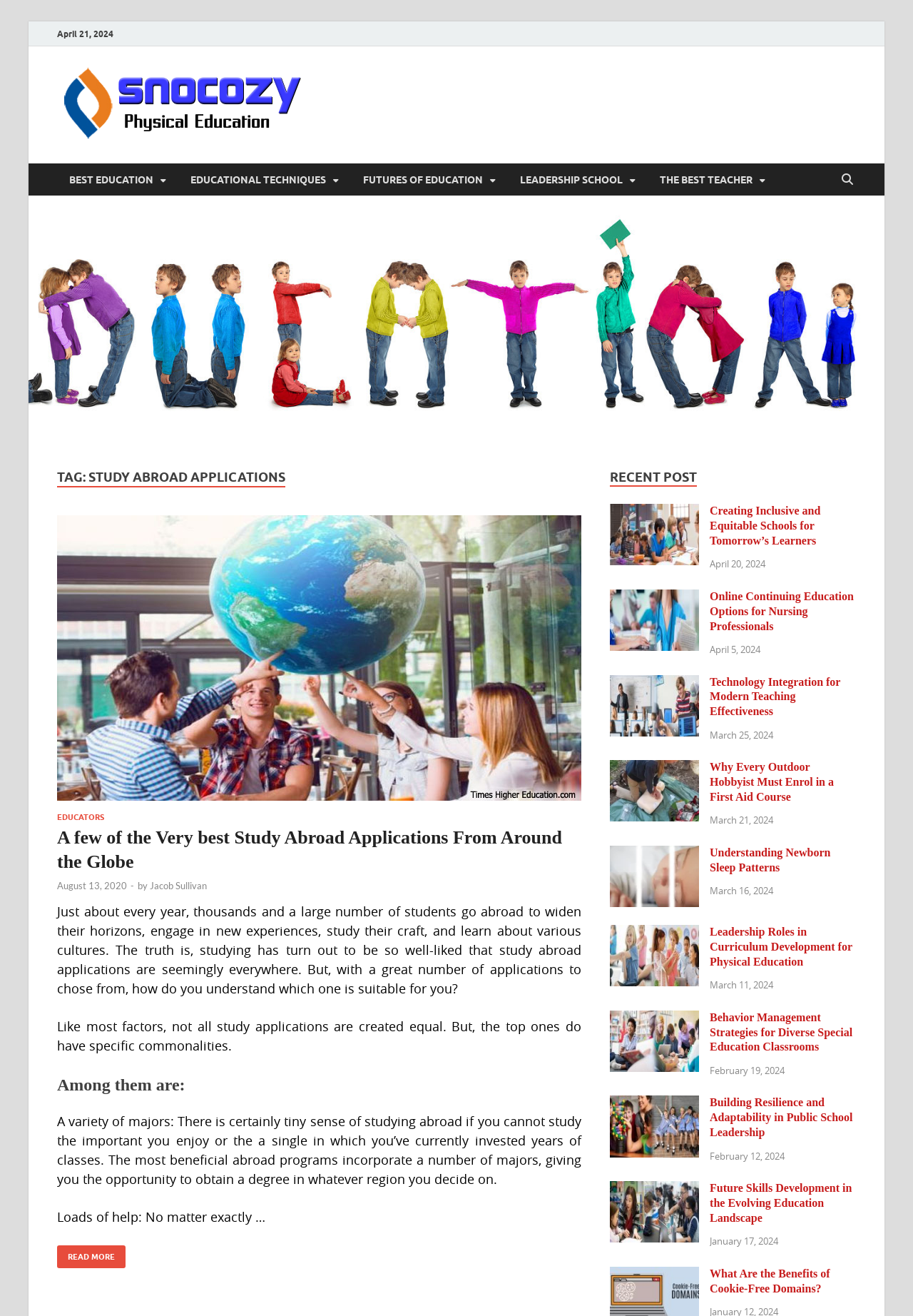Kindly determine the bounding box coordinates of the area that needs to be clicked to fulfill this instruction: "read the article 'A few of the Very best Study Abroad Applications From Around the Globe'".

[0.062, 0.391, 0.637, 0.617]